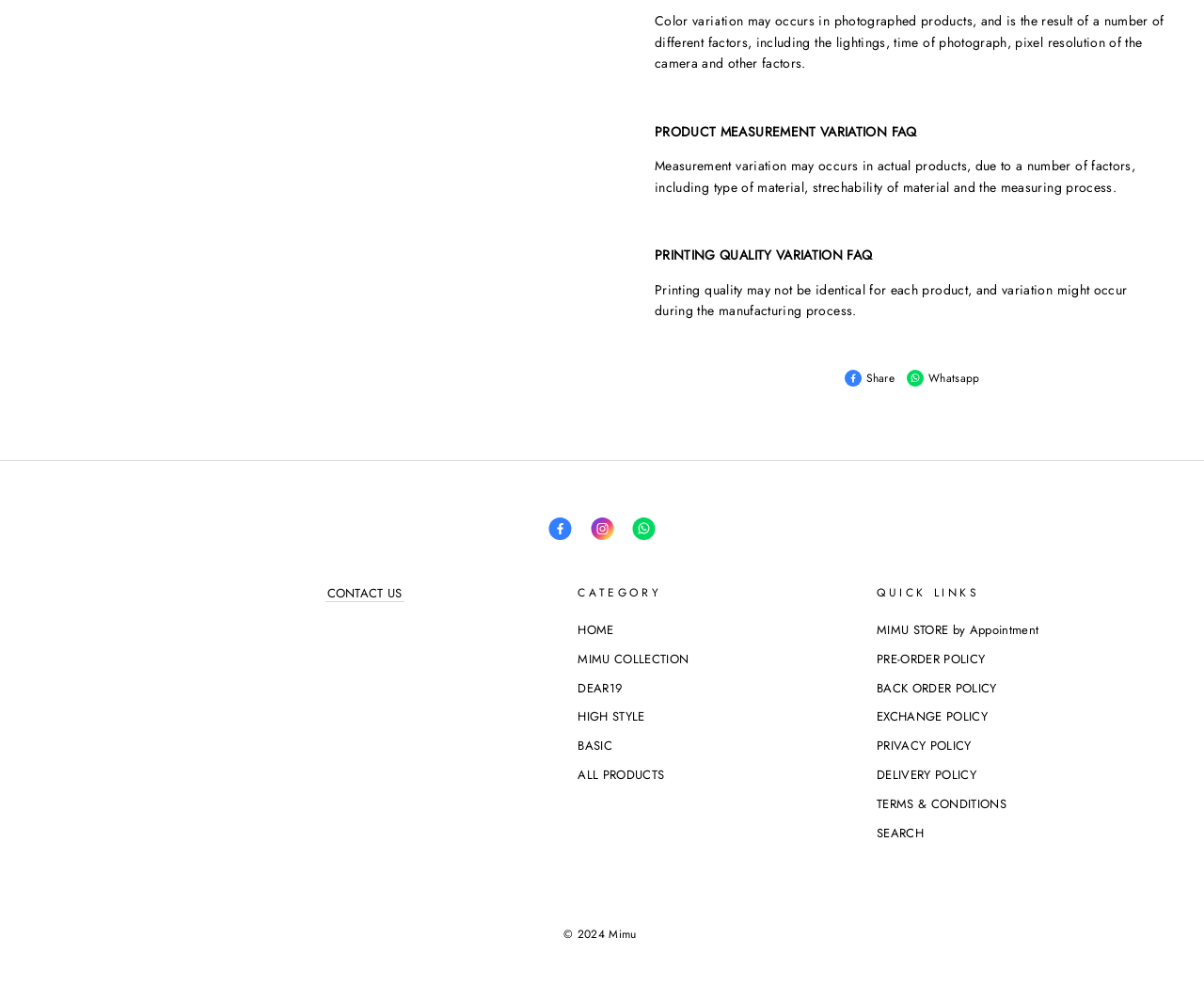Please provide a short answer using a single word or phrase for the question:
What is the purpose of the 'CONTACT US' link?

To contact the website owner